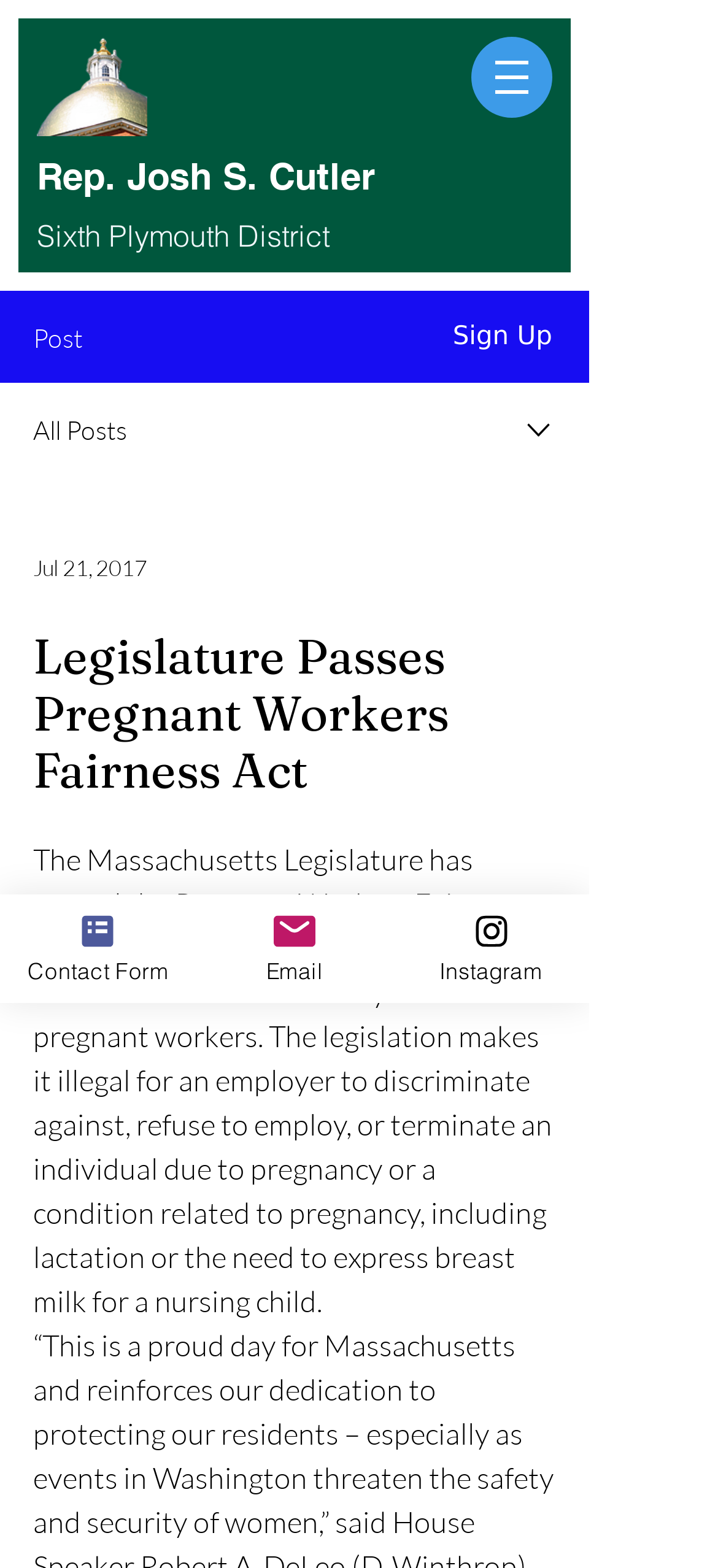Explain the webpage in detail, including its primary components.

The webpage is about the Massachusetts Legislature passing the Pregnant Workers Fairness Act, which guarantees reasonable accommodations and safety measures for pregnant workers. 

At the top left of the page, there is a small image of Rep. Josh Cutler, accompanied by a heading with his name and a link to his profile. Below this, there is another heading indicating that he represents the Sixth Plymouth District, with a link to the district's page.

On the top right, there is a navigation menu labeled "Site" with a dropdown button and an icon. 

Below the navigation menu, there are three horizontal sections. The first section has three links: "Post", "Sign Up", and "All Posts". The second section has a combobox with a calendar icon and a dropdown menu with a date option "Jul 21, 2017". The third section has a heading that summarizes the Pregnant Workers Fairness Act, followed by a detailed paragraph explaining the legislation.

At the bottom of the page, there are three links to contact the representative: "Contact Form", "Email", and "Instagram", each accompanied by a small icon.

Throughout the page, there are several images, including the representative's photo, icons for the navigation menu, combobox, and social media links.